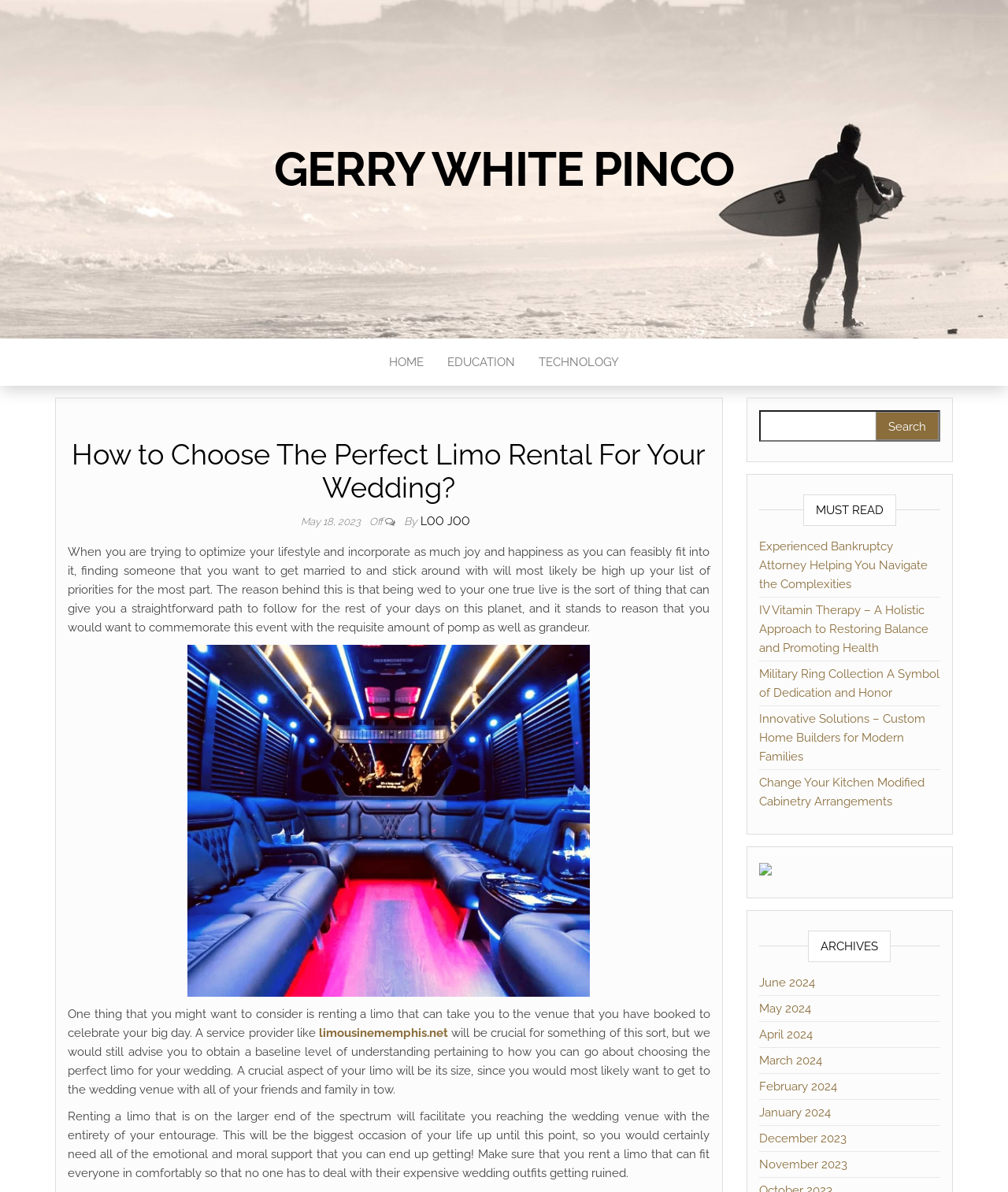Describe every aspect of the webpage comprehensively.

This webpage is about choosing the perfect limo rental for a wedding. At the top, there is a navigation menu with links to "GERRY WHITE PINCO", "HOME", "EDUCATION", and "TECHNOLOGY". Below the navigation menu, there is a heading that reads "How to Choose The Perfect Limo Rental For Your Wedding?".

On the left side of the page, there is a section with the date "May 18, 2023" and the author's name "LOO JOO". Below this section, there is a long paragraph of text that discusses the importance of finding the right partner and commemorating the wedding day with grandeur.

To the right of the text, there is an image of a limo service. Below the image, there is a paragraph that suggests considering renting a limo for the wedding and provides a link to a limo rental service. The text continues to discuss the importance of choosing the right limo size to accommodate all guests comfortably.

On the right side of the page, there is a search bar with a button labeled "Search". Below the search bar, there are several links to other articles under the heading "MUST READ". These articles cover various topics such as bankruptcy law, vitamin therapy, military rings, custom home building, and kitchen cabinetry.

Further down the page, there is a section with the heading "ARCHIVES" that lists links to past months, from June 2024 to December 2023.